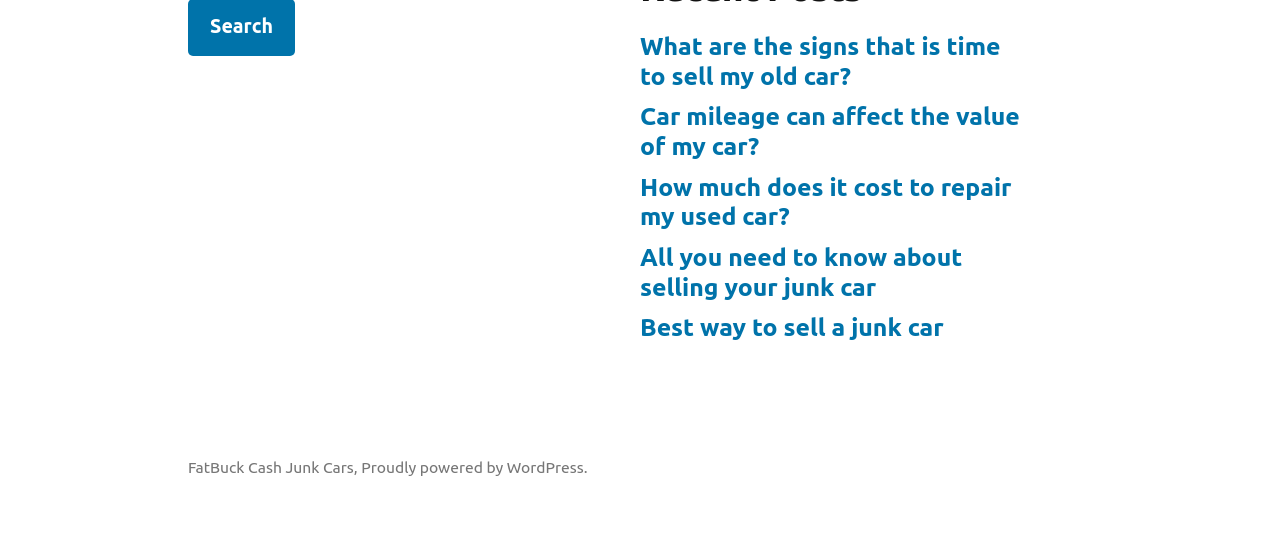Respond to the question below with a single word or phrase: What is the name of the website?

FatBuck Cash Junk Cars